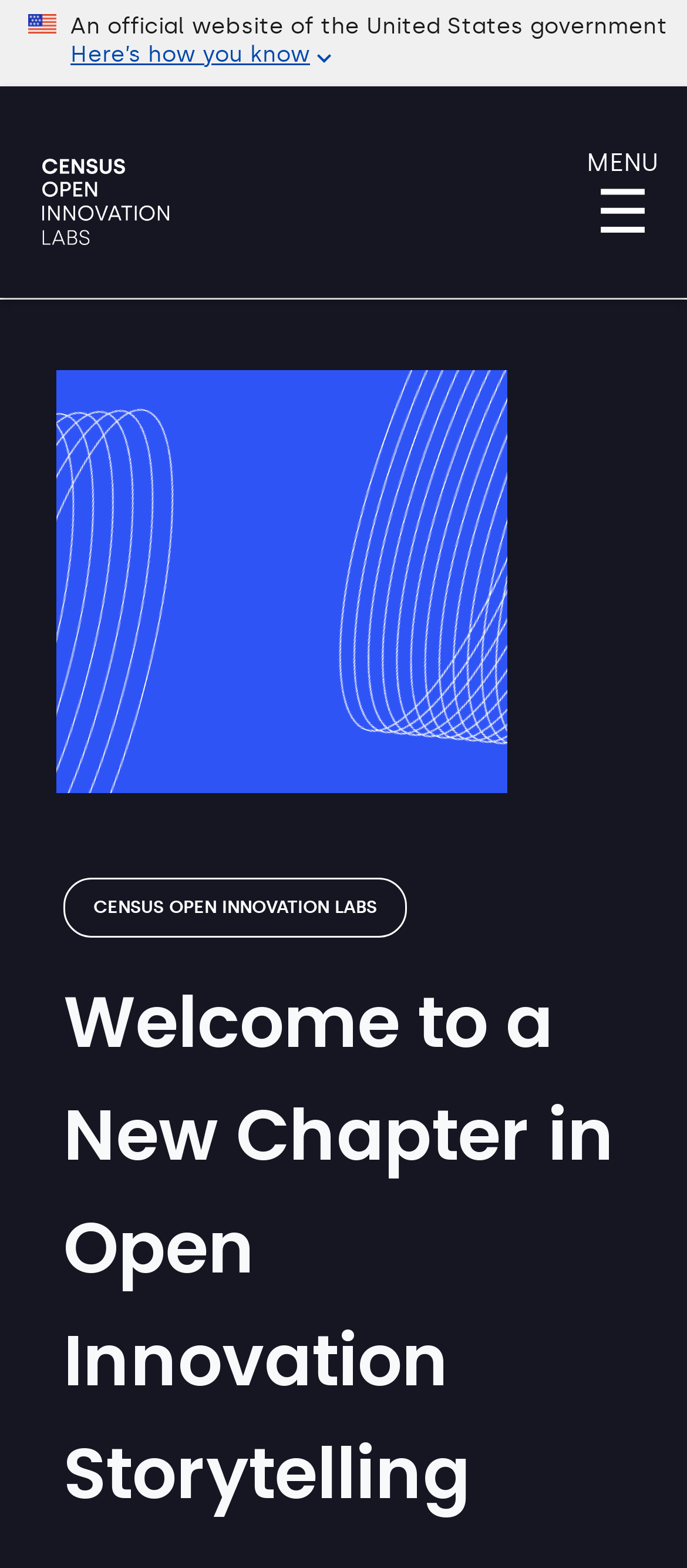Please find the bounding box coordinates in the format (top-left x, top-left y, bottom-right x, bottom-right y) for the given element description. Ensure the coordinates are floating point numbers between 0 and 1. Description: Census Open Innovation Labs

[0.092, 0.56, 0.592, 0.598]